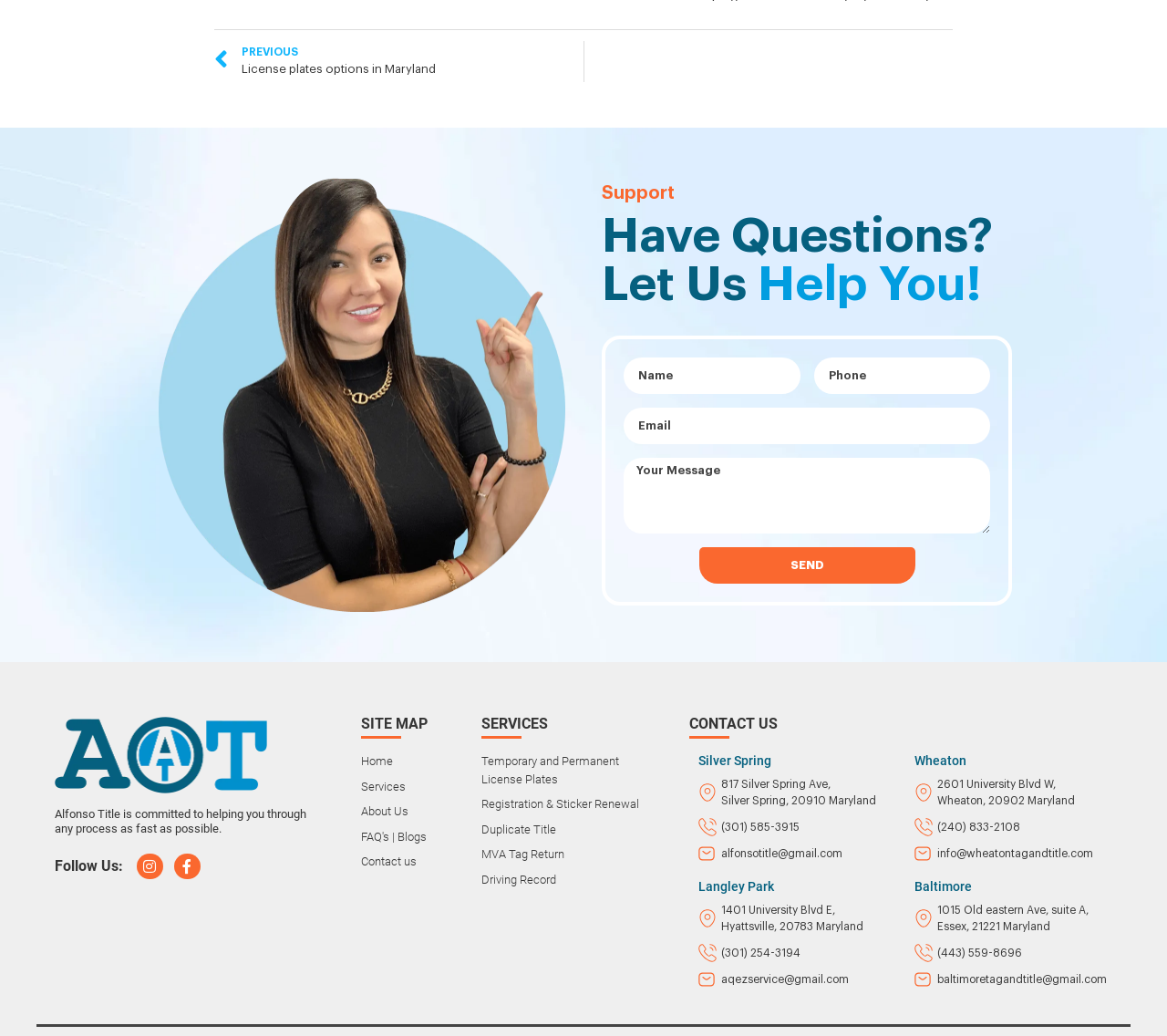What is the purpose of the 'Have Questions? Let Us Help You!' heading?
Please provide a comprehensive answer based on the visual information in the image.

The 'Have Questions? Let Us Help You!' heading is located above the contact form, which suggests that it is intended to encourage users to ask questions or seek help from Alfonso Title. The presence of the contact form below this heading further supports this conclusion, as it provides a means for users to ask questions or request assistance.